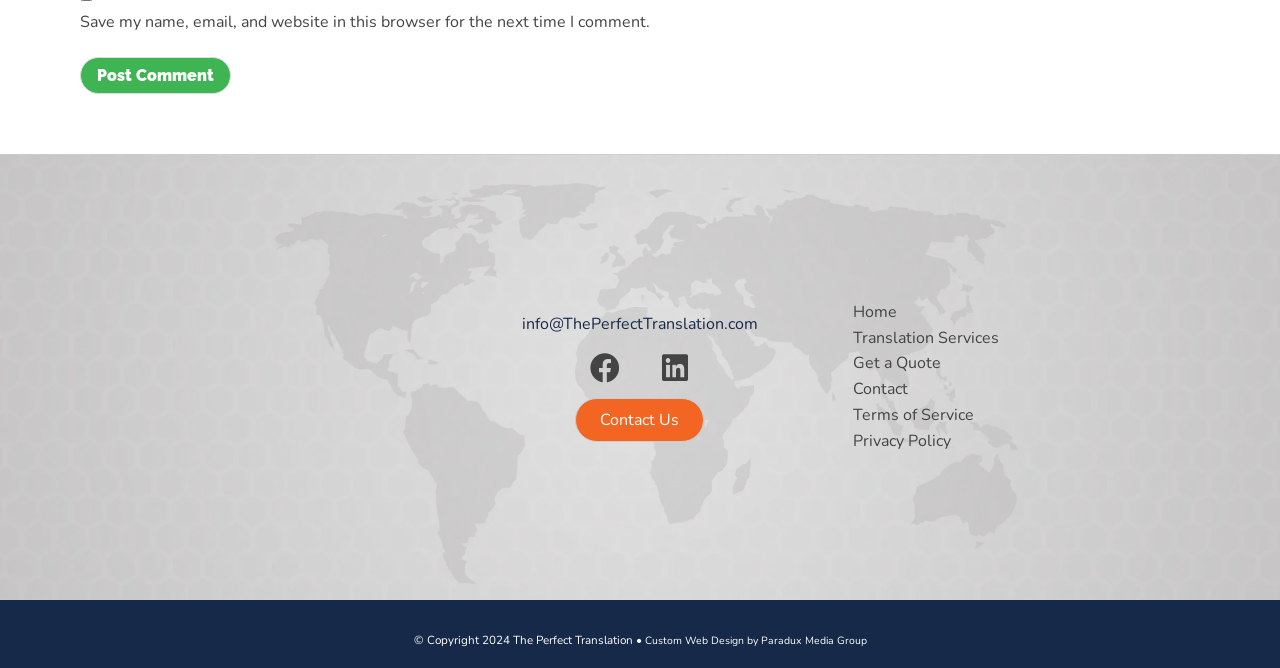Analyze the image and deliver a detailed answer to the question: How can I contact the company?

The contact email address can be found in the link element with the text 'info@ThePerfectTranslation.com'.